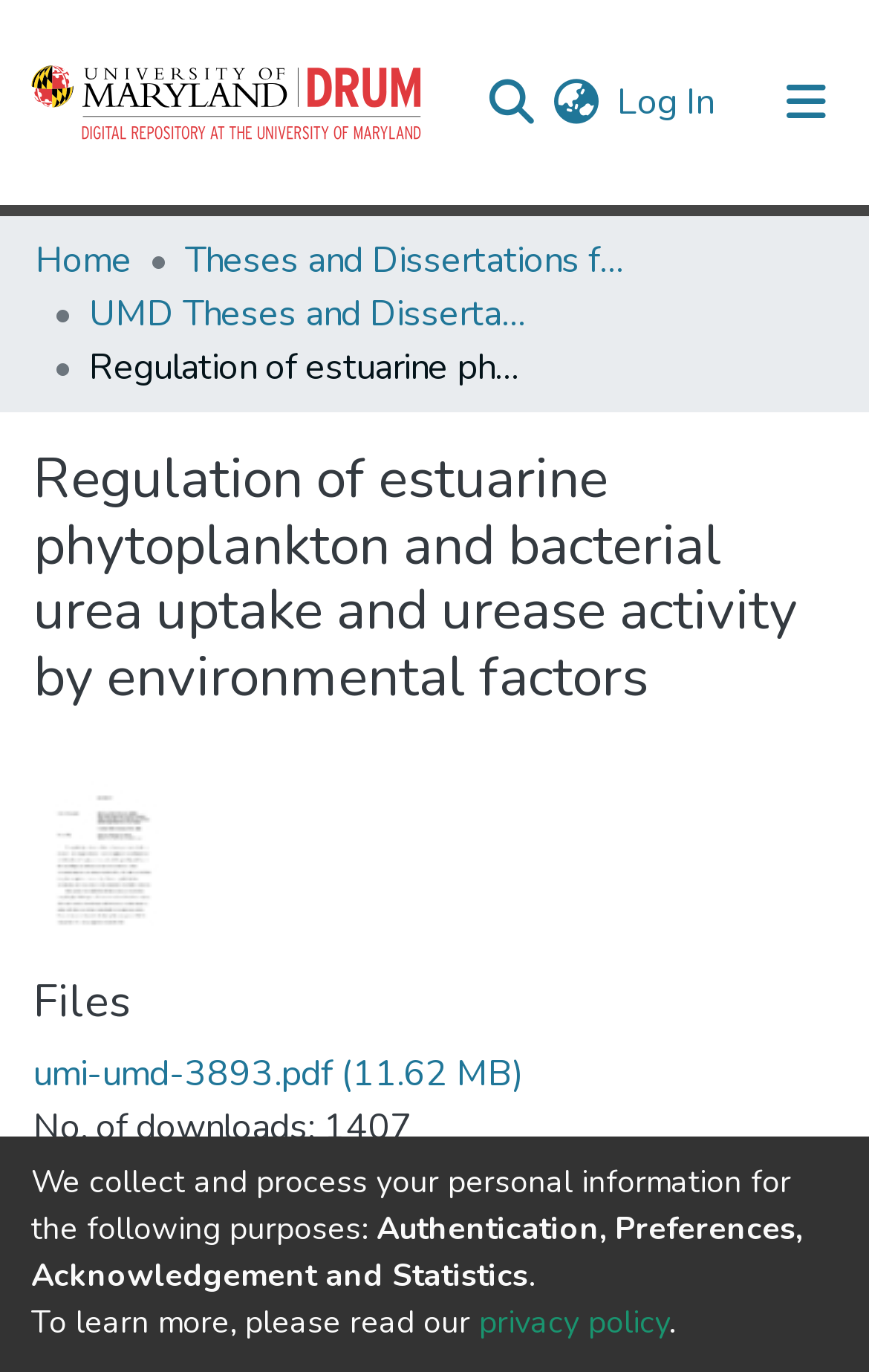Provide the bounding box coordinates for the UI element that is described as: "aria-label="Submit search"".

[0.556, 0.055, 0.621, 0.094]